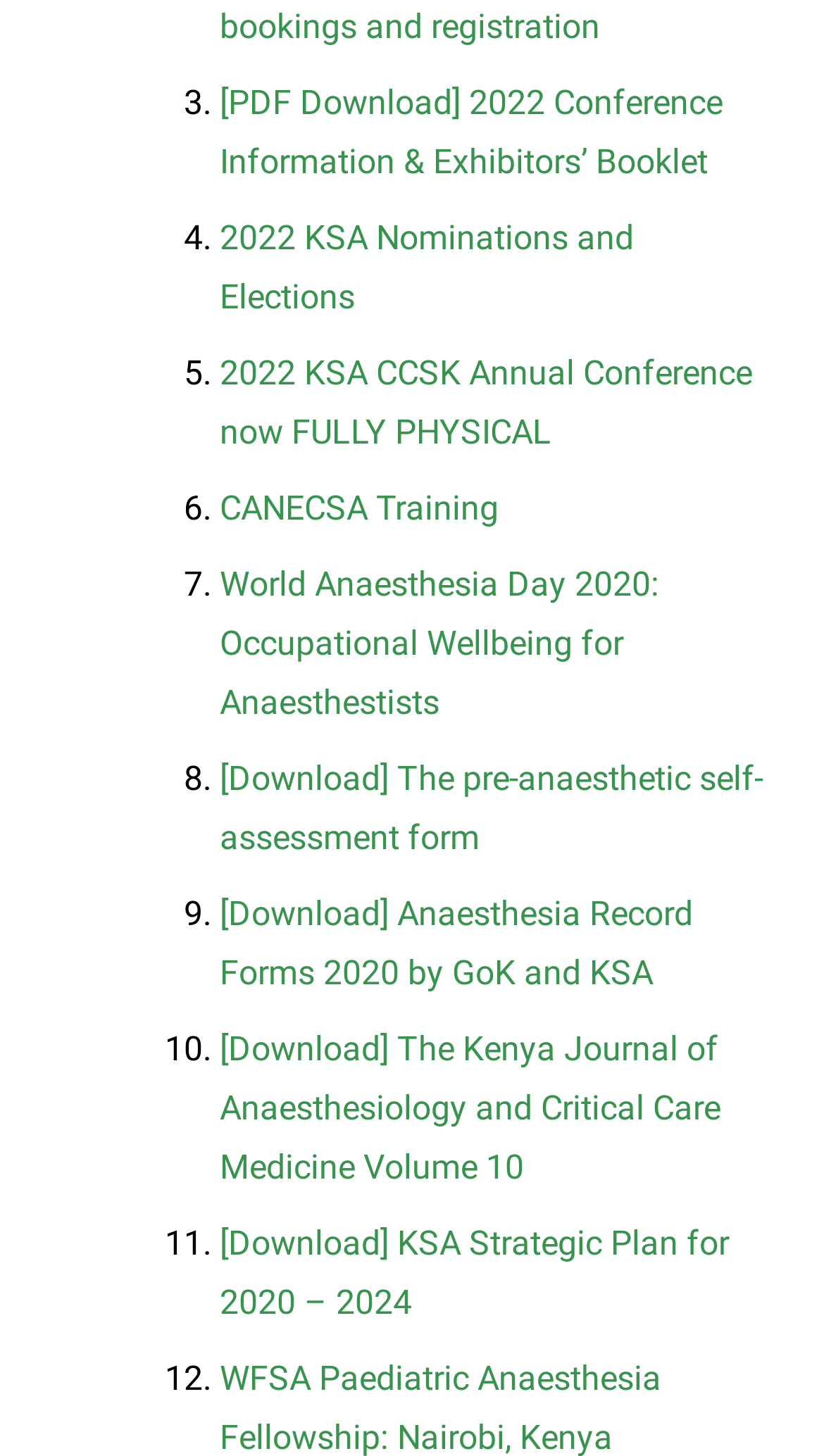Respond with a single word or phrase:
What is the file type of the 5th downloadable resource?

None